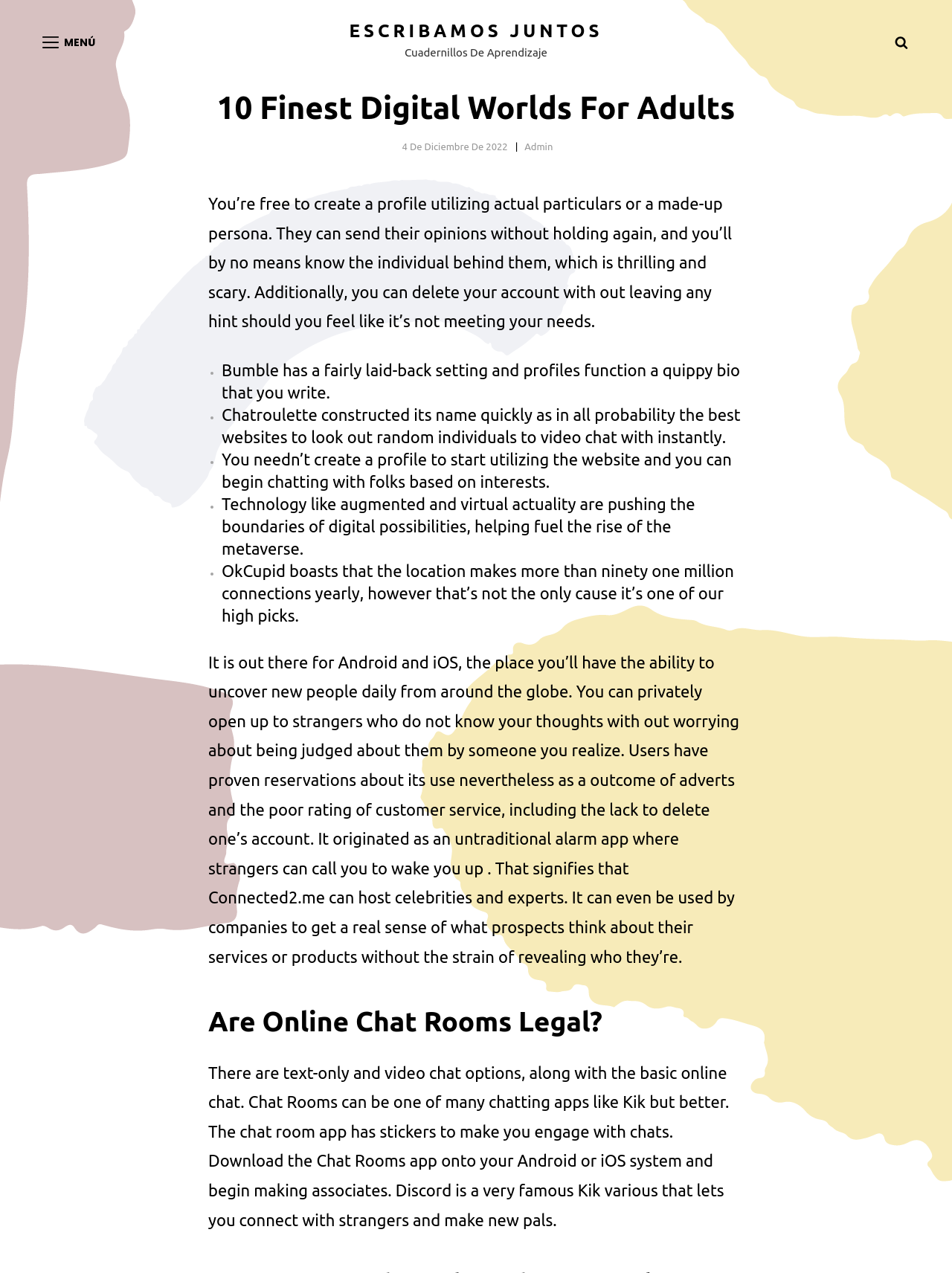Determine the heading of the webpage and extract its text content.

10 Finest Digital Worlds For Adults